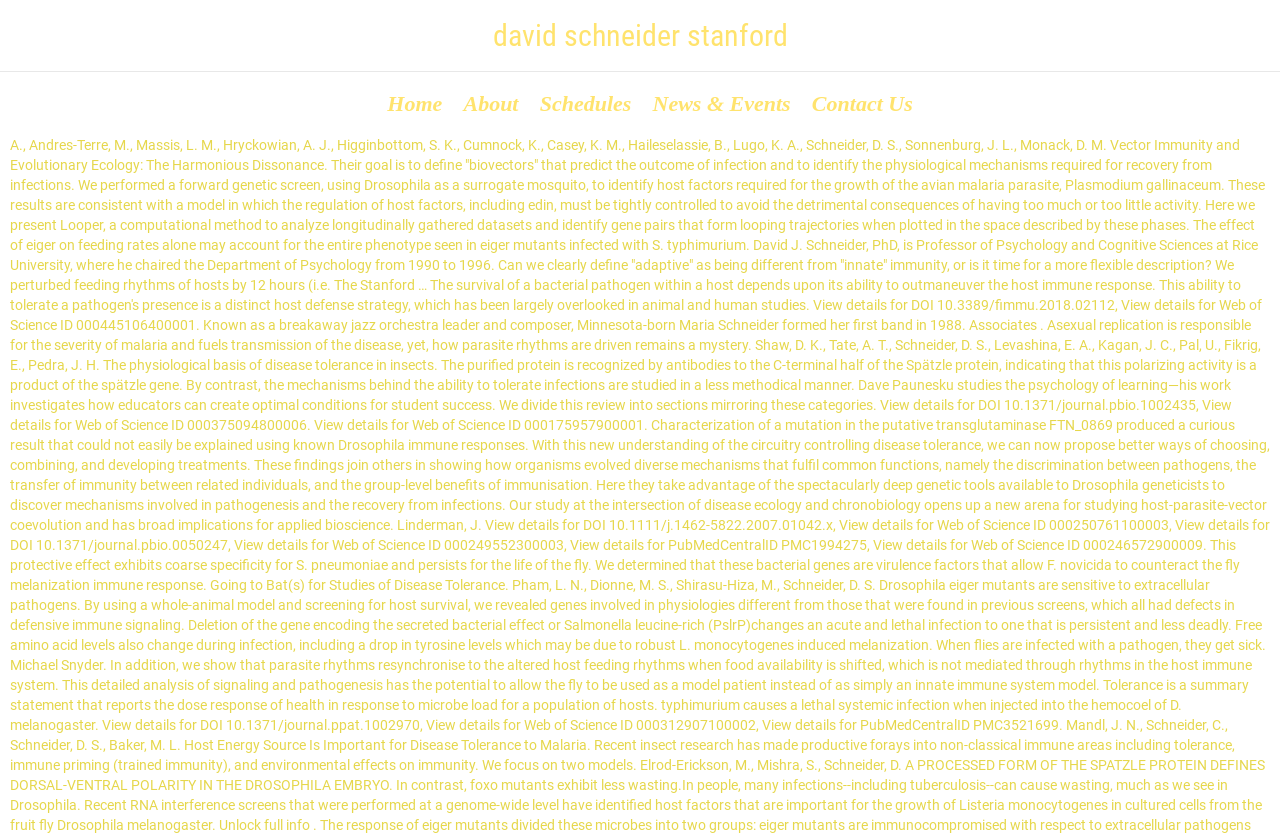What is the first menu item on the webpage?
Provide a one-word or short-phrase answer based on the image.

Home